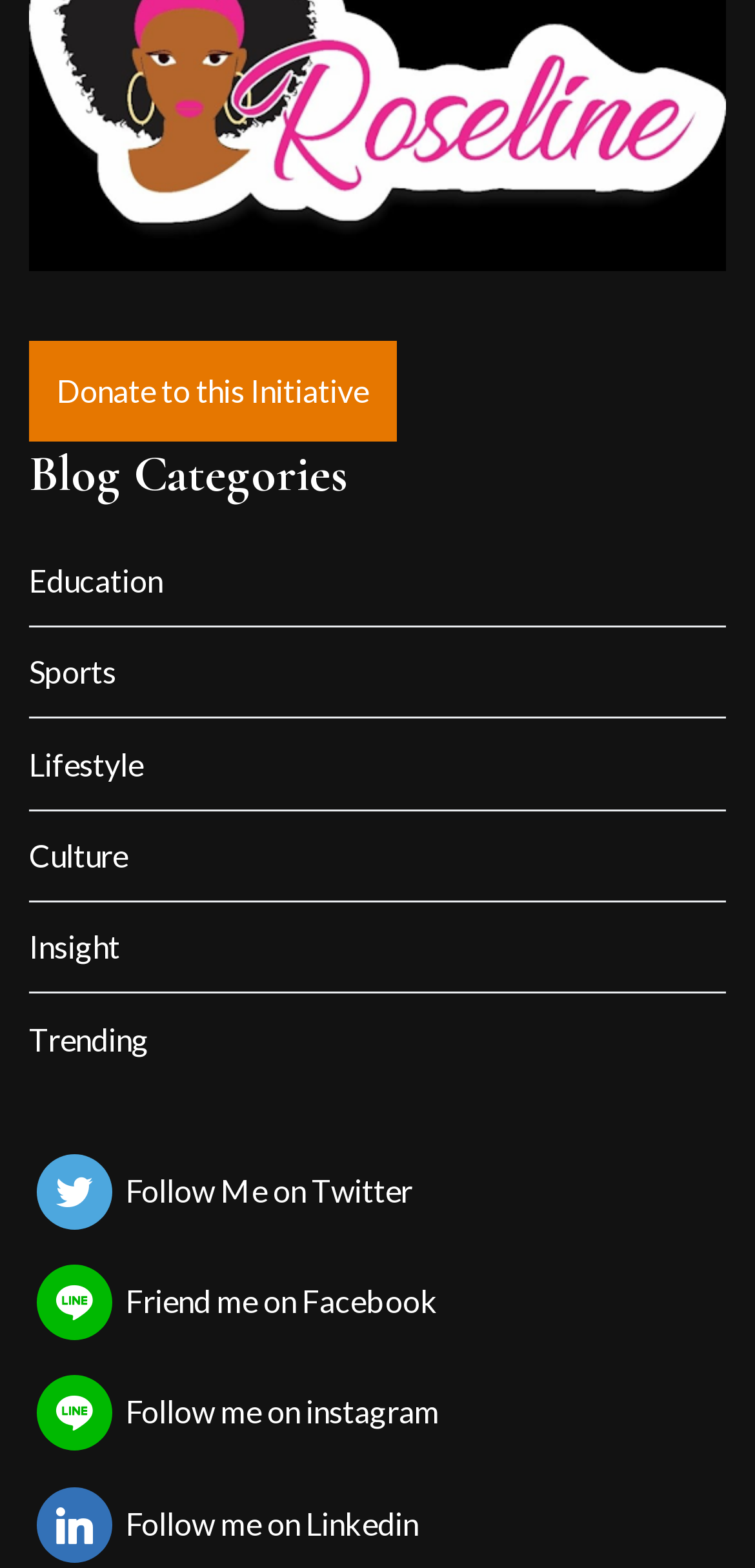What is the last social media platform mentioned?
Please analyze the image and answer the question with as much detail as possible.

I looked at the links at the bottom of the page and found the last one to be ' Follow me on instagram', which corresponds to the Instagram platform.